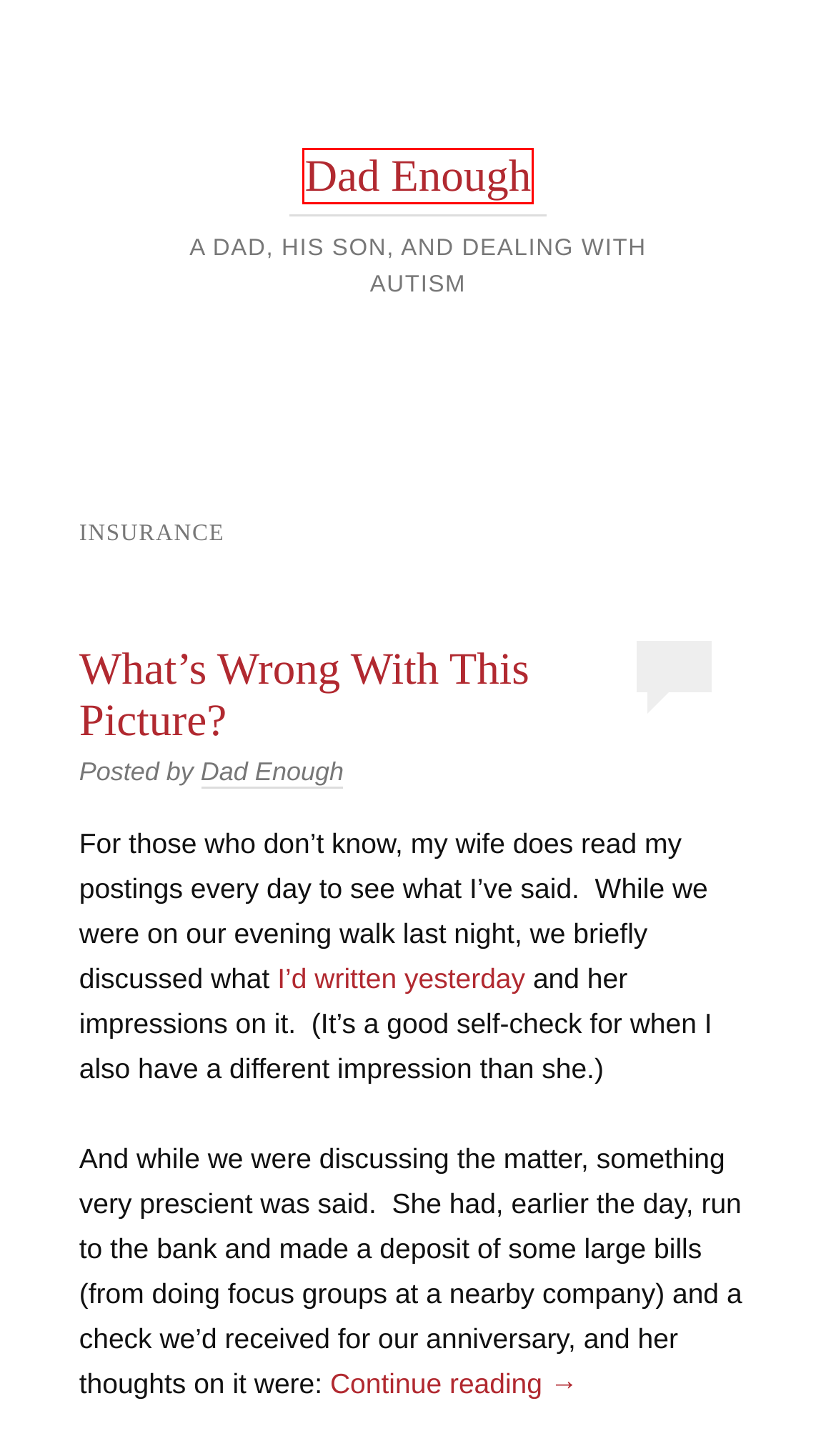Given a screenshot of a webpage with a red bounding box around an element, choose the most appropriate webpage description for the new page displayed after clicking the element within the bounding box. Here are the candidates:
A. Blog Tool, Publishing Platform, and CMS – WordPress.org
B. September | 2016 | Dad Enough
C. Paying For It | Dad Enough
D. September | 2018 | Dad Enough
E. school | Dad Enough
F. What’s Wrong With This Picture? | Dad Enough
G. Dad Enough | A dad, his son, and dealing with Autism
H. October | 2014 | Dad Enough

G